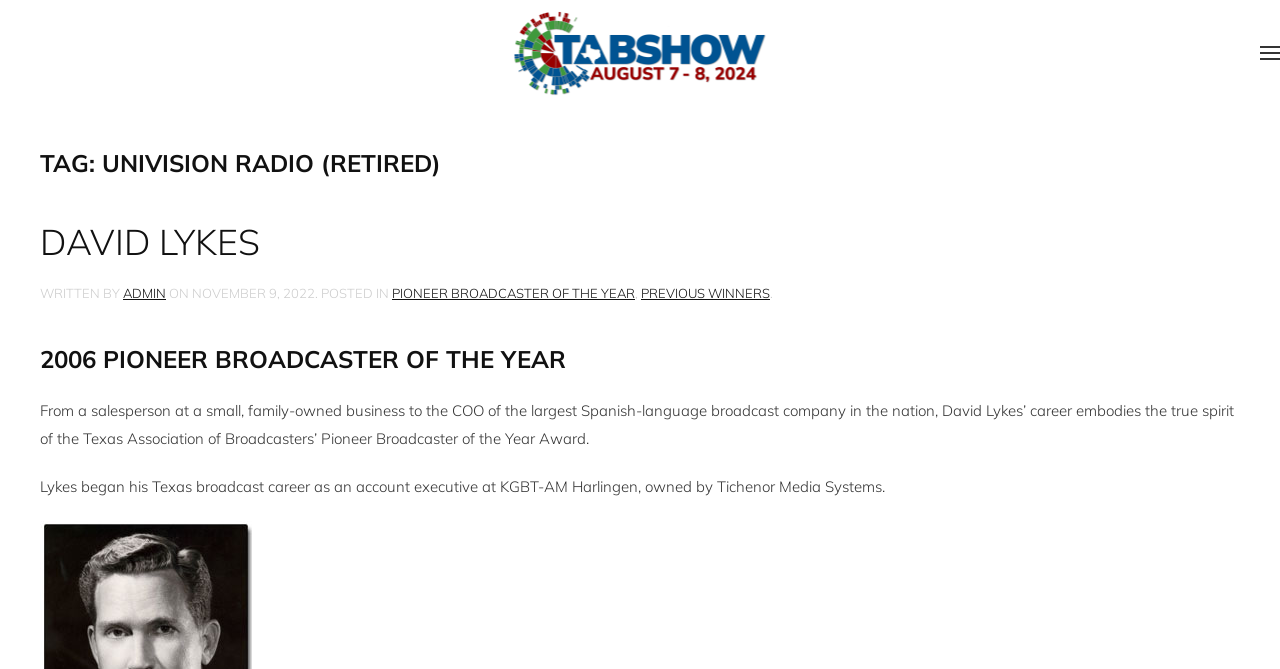Determine the bounding box coordinates of the UI element described below. Use the format (top-left x, top-left y, bottom-right x, bottom-right y) with floating point numbers between 0 and 1: Terms of Use

None